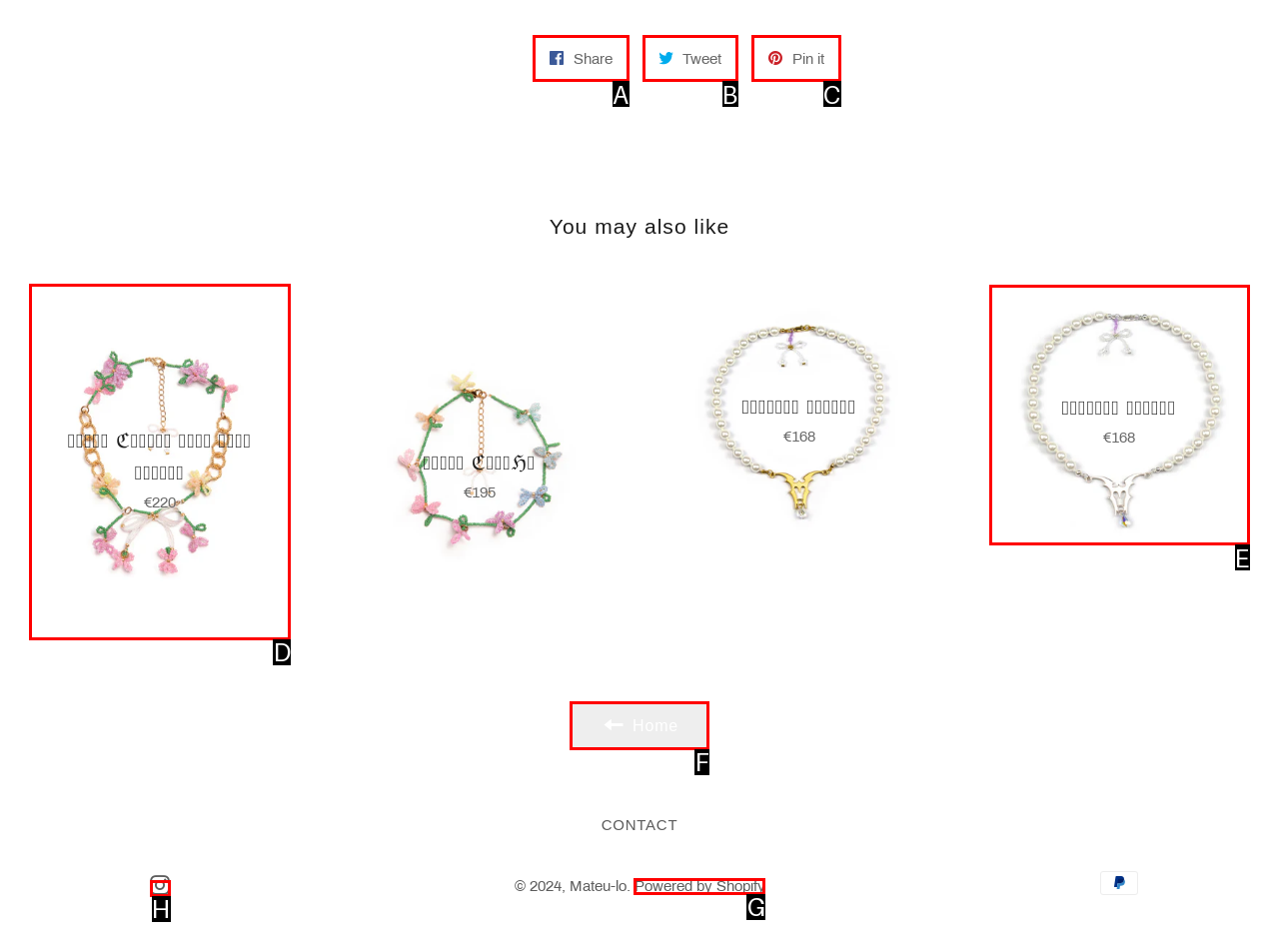Choose the UI element you need to click to carry out the task: View product details of 𝕭𝖔𝖜𝕳𝖟 ℭ𝔥𝔞𝔦𝔫𝔷 𝔊𝔬𝔩𝔡 𝔚𝔞𝔯𝔪 𝔓𝔞𝔰𝔱𝔢𝔩.
Respond with the corresponding option's letter.

D